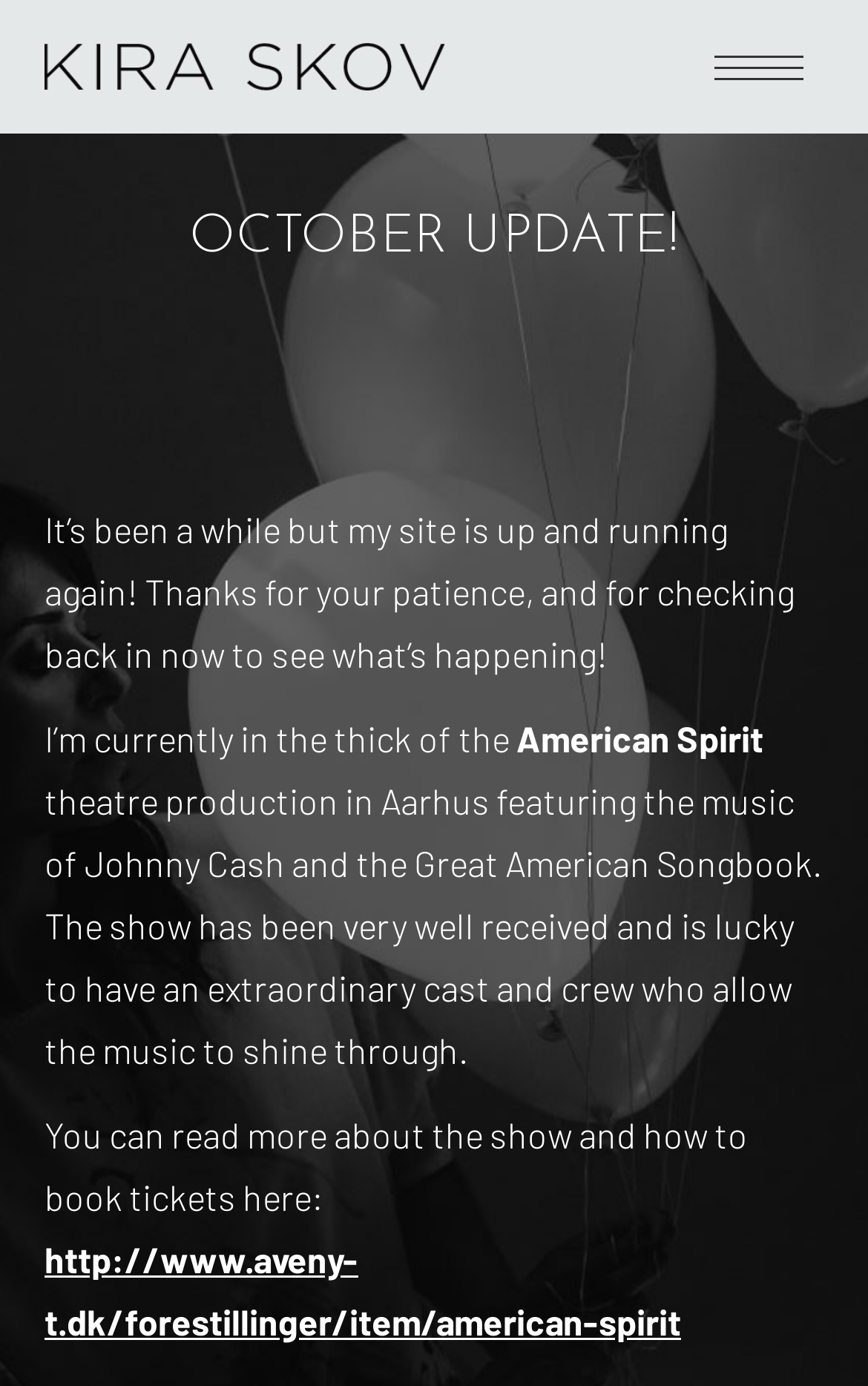Please provide a detailed answer to the question below based on the screenshot: 
What is the author's current project?

The author is currently working on a theatre production called 'American Spirit' in Aarhus, which features the music of Johnny Cash and the Great American Songbook, as mentioned in the text.